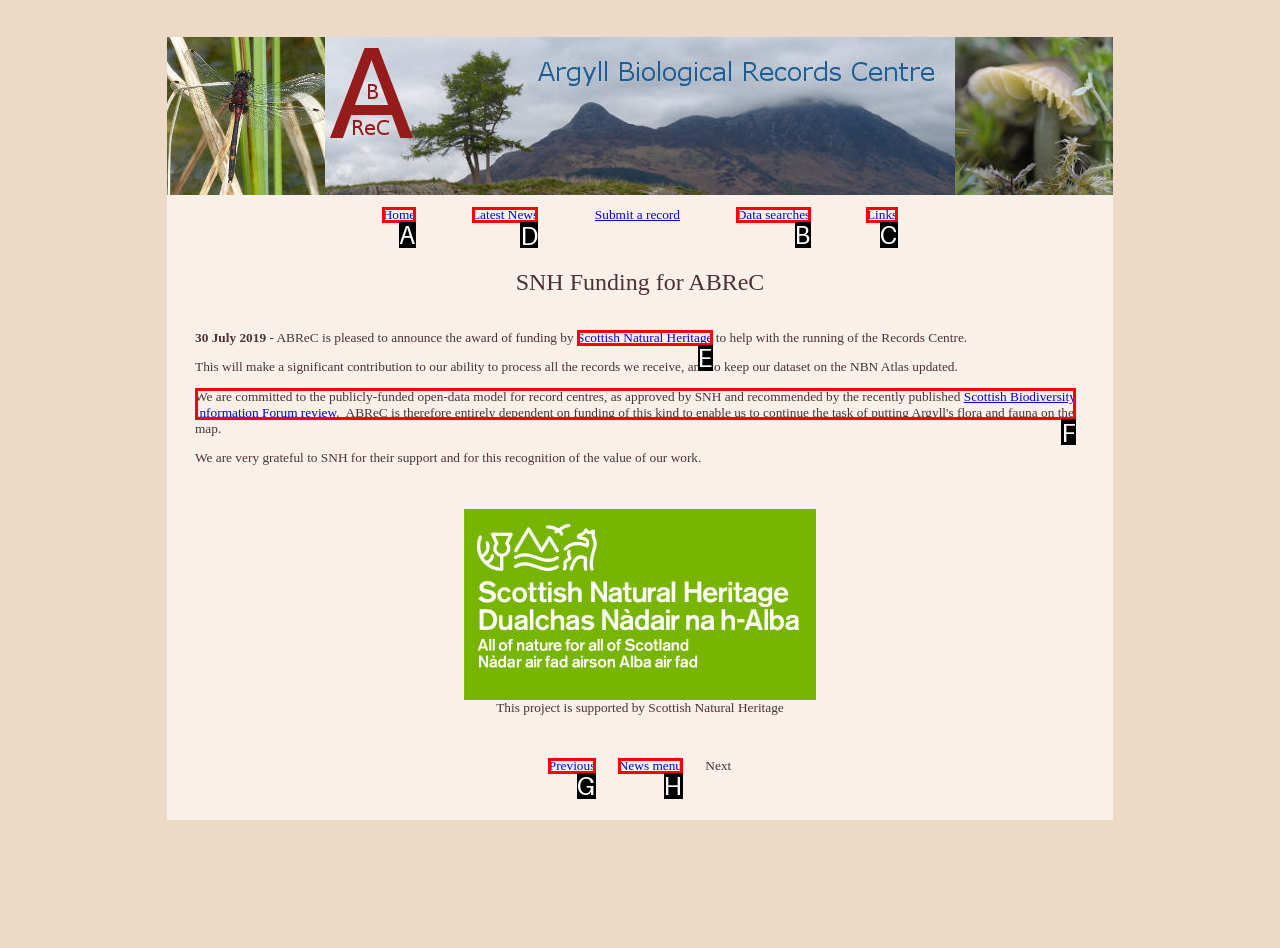Which option should be clicked to execute the following task: View the Latest News page? Respond with the letter of the selected option.

D